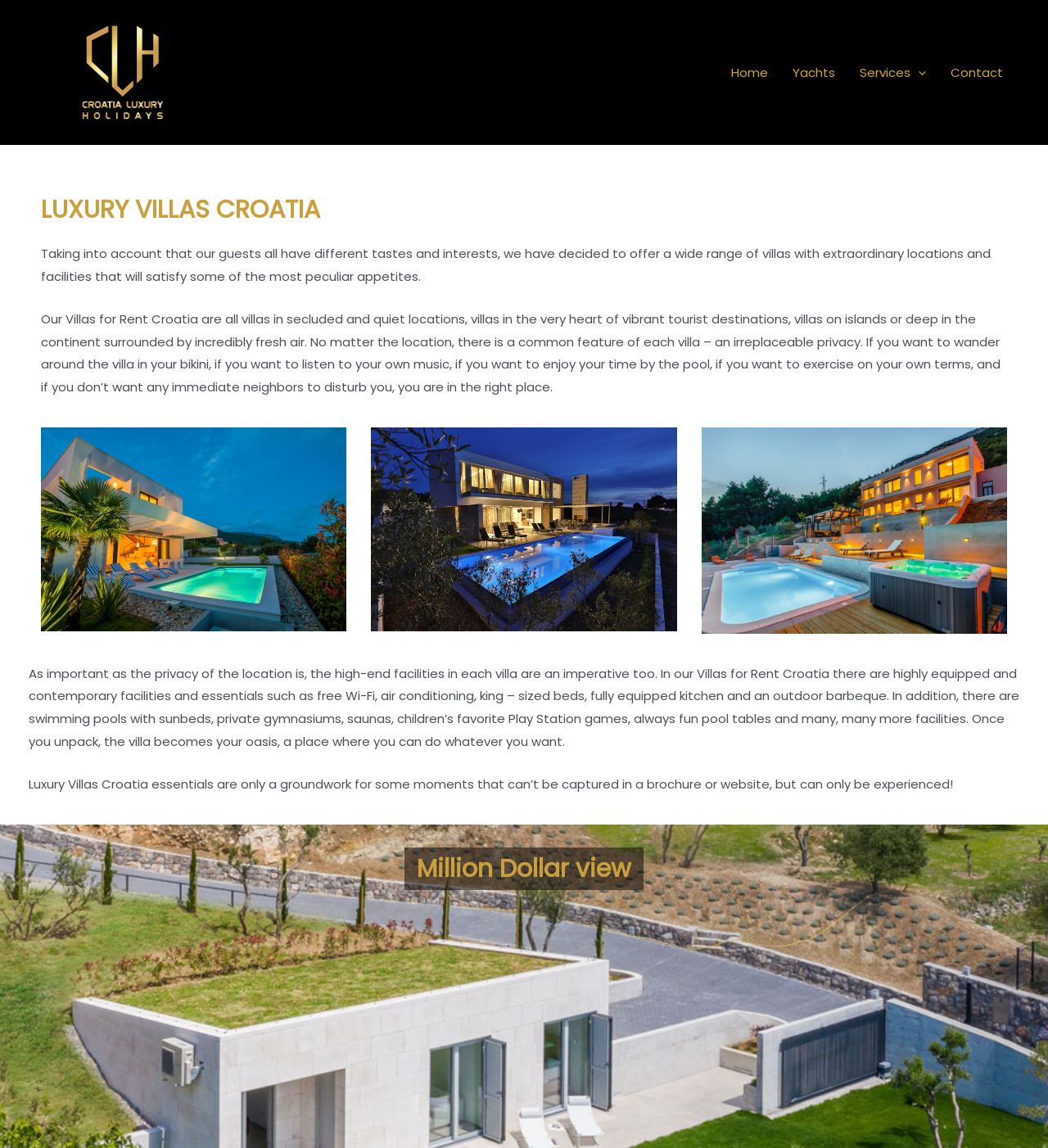Indicate the bounding box coordinates of the element that must be clicked to execute the instruction: "Click on the 'Yachts' link". The coordinates should be given as four float numbers between 0 and 1, i.e., [left, top, right, bottom].

[0.745, 0.038, 0.809, 0.088]